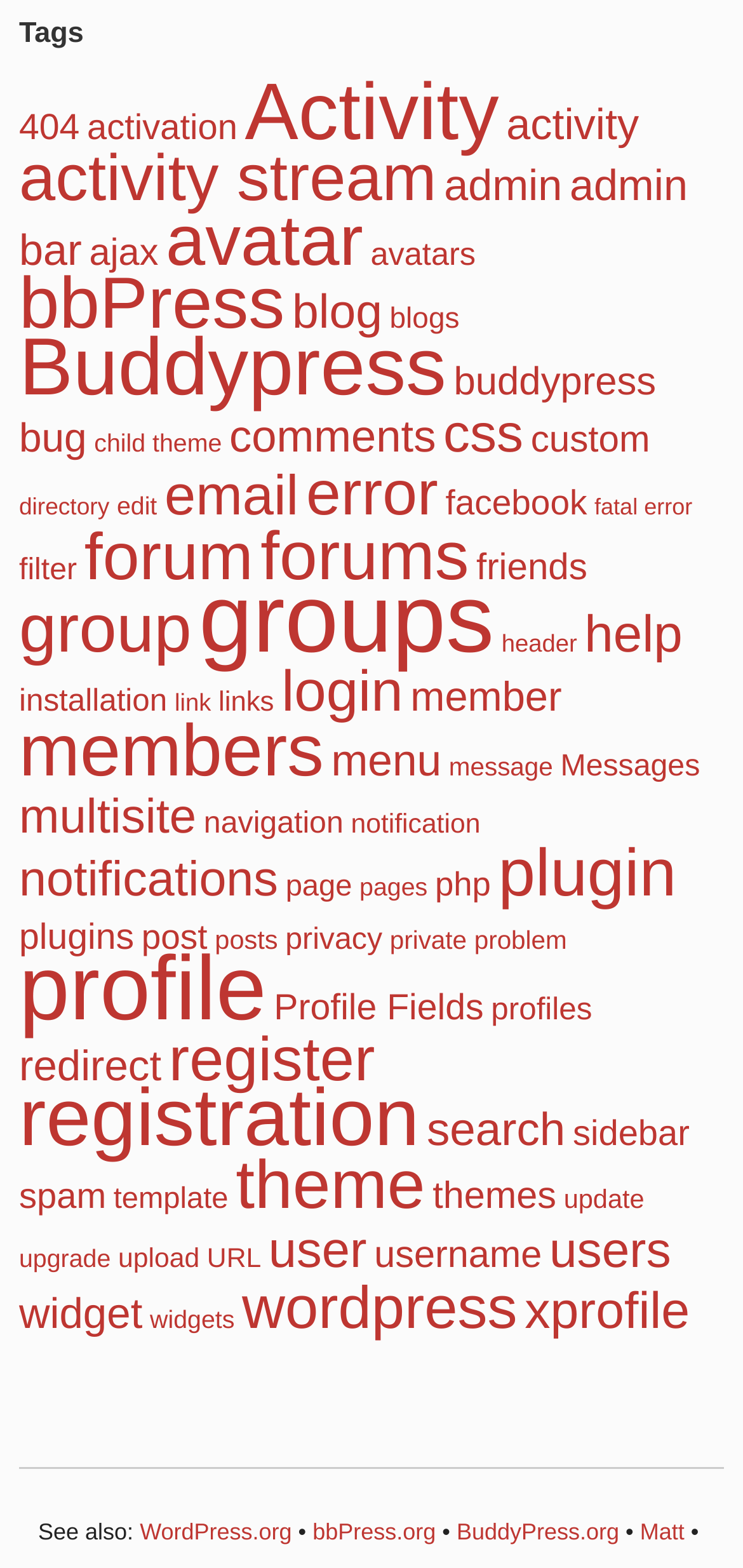How many items are related to 'profile'?
Look at the image and respond with a one-word or short-phrase answer.

1,225